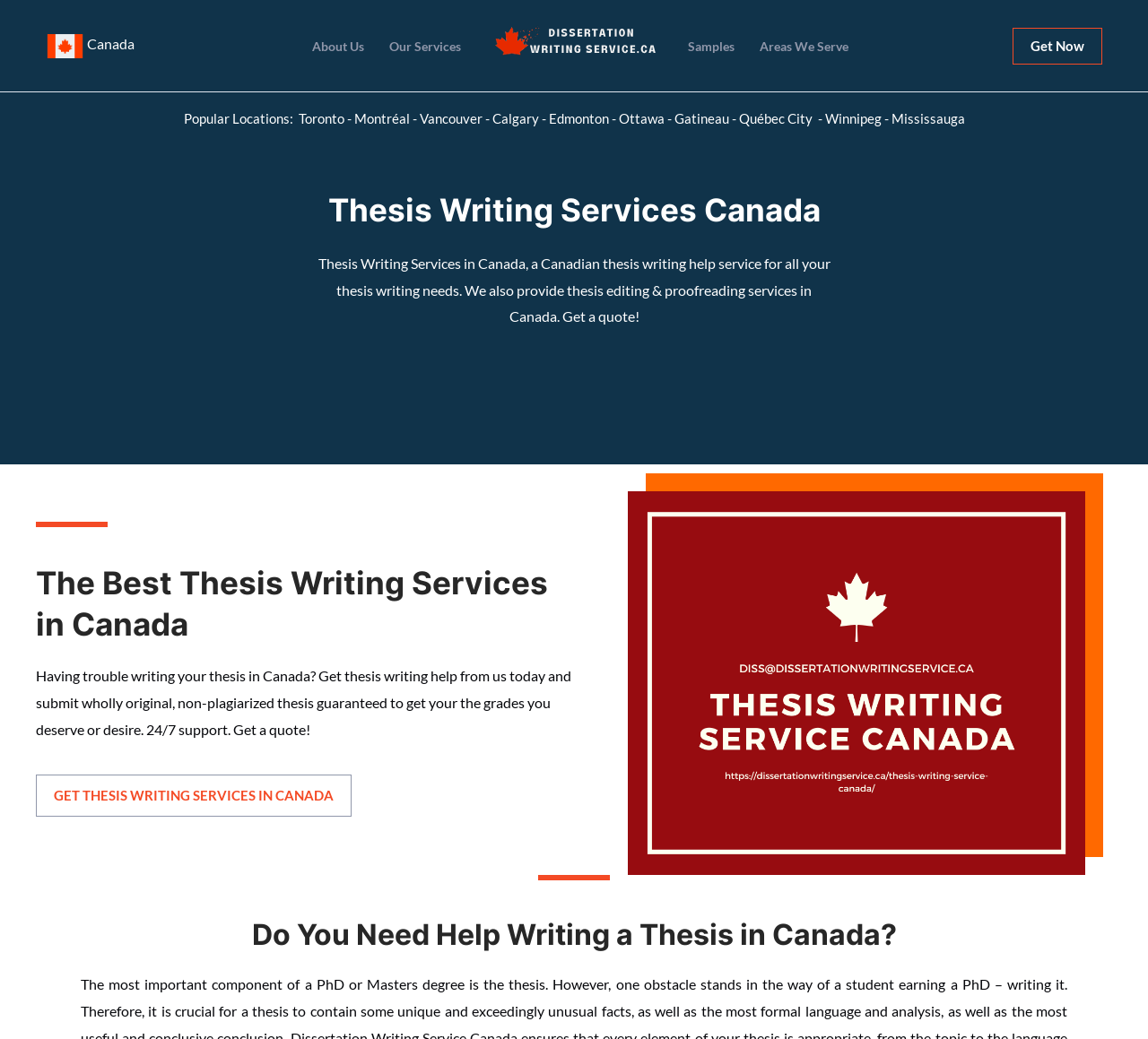Highlight the bounding box coordinates of the element you need to click to perform the following instruction: "Get help in Toronto."

[0.26, 0.106, 0.3, 0.122]